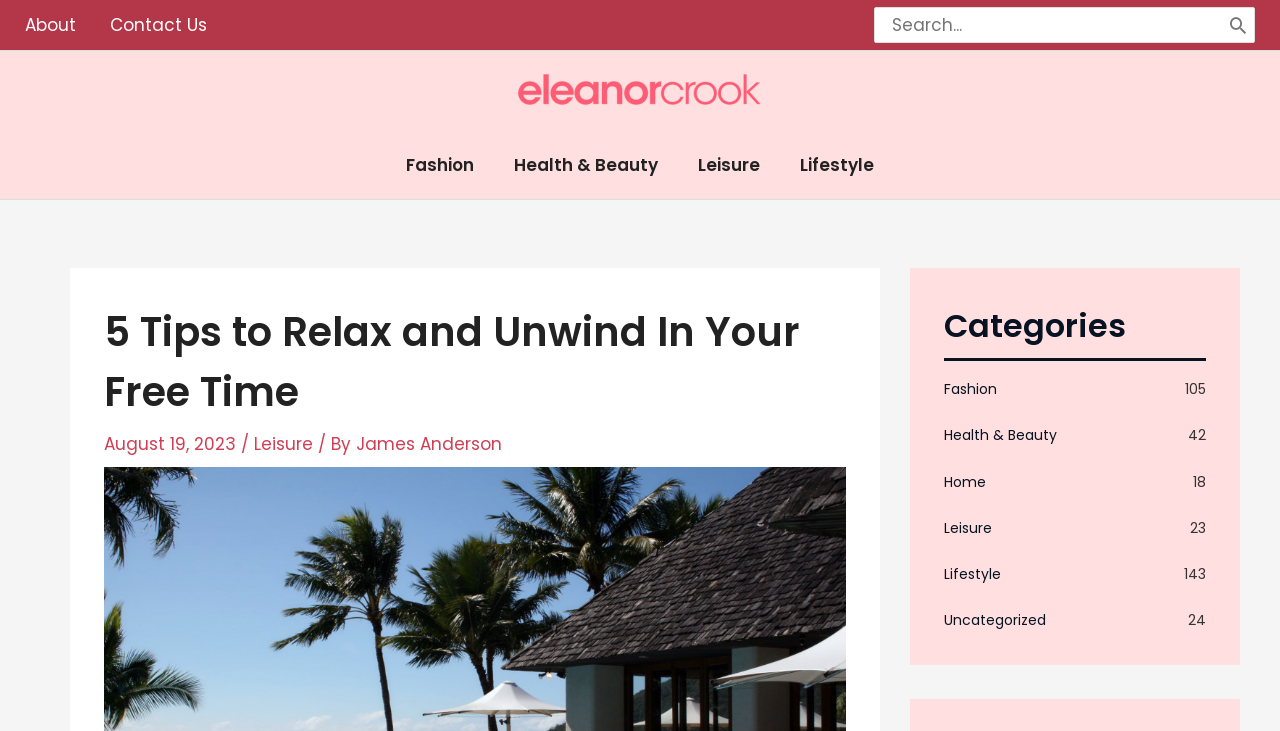Please pinpoint the bounding box coordinates for the region I should click to adhere to this instruction: "visit leisure category".

[0.53, 0.179, 0.609, 0.272]